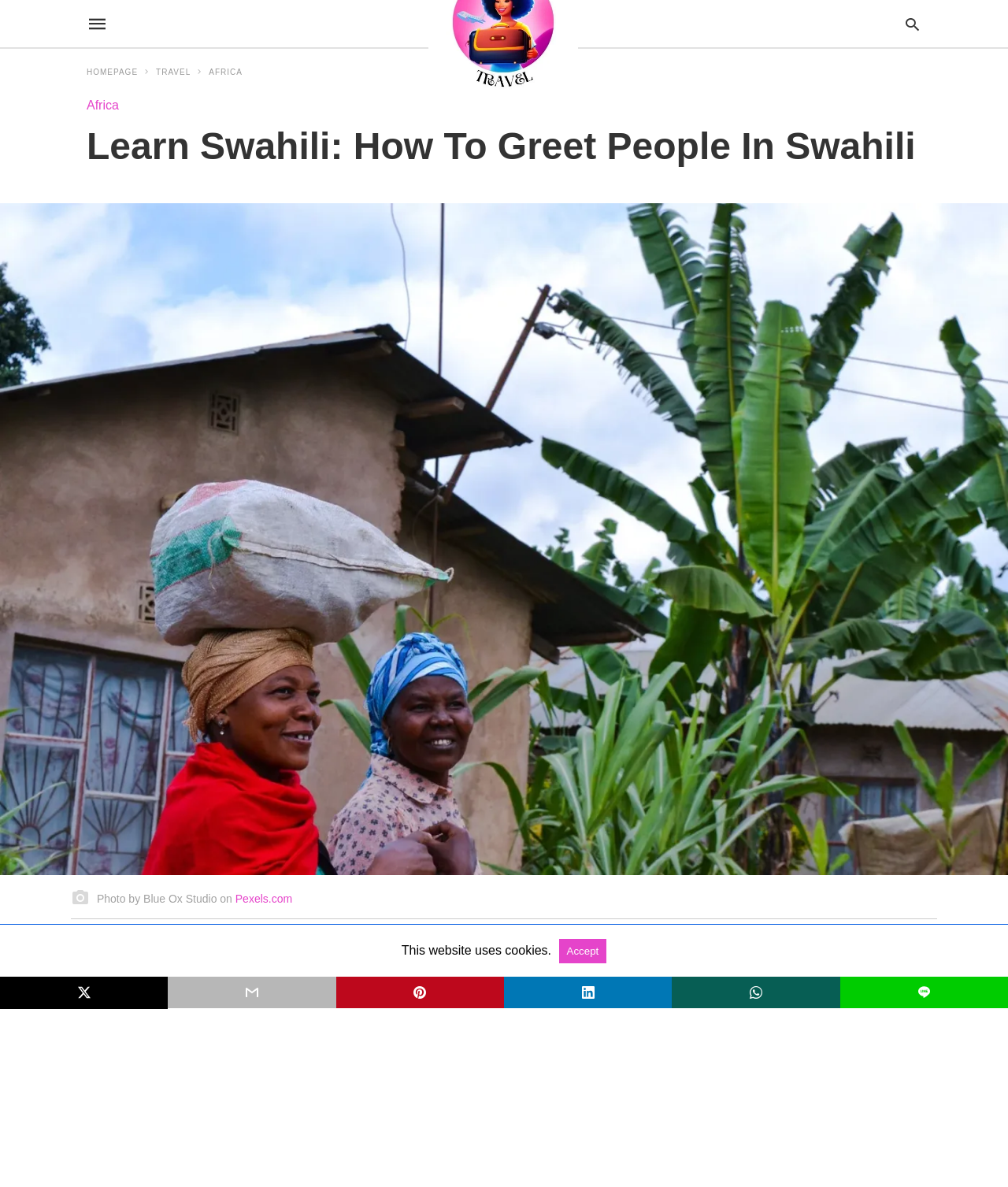Using the description "title="twitter share"", locate and provide the bounding box of the UI element.

[0.0, 0.823, 0.167, 0.85]